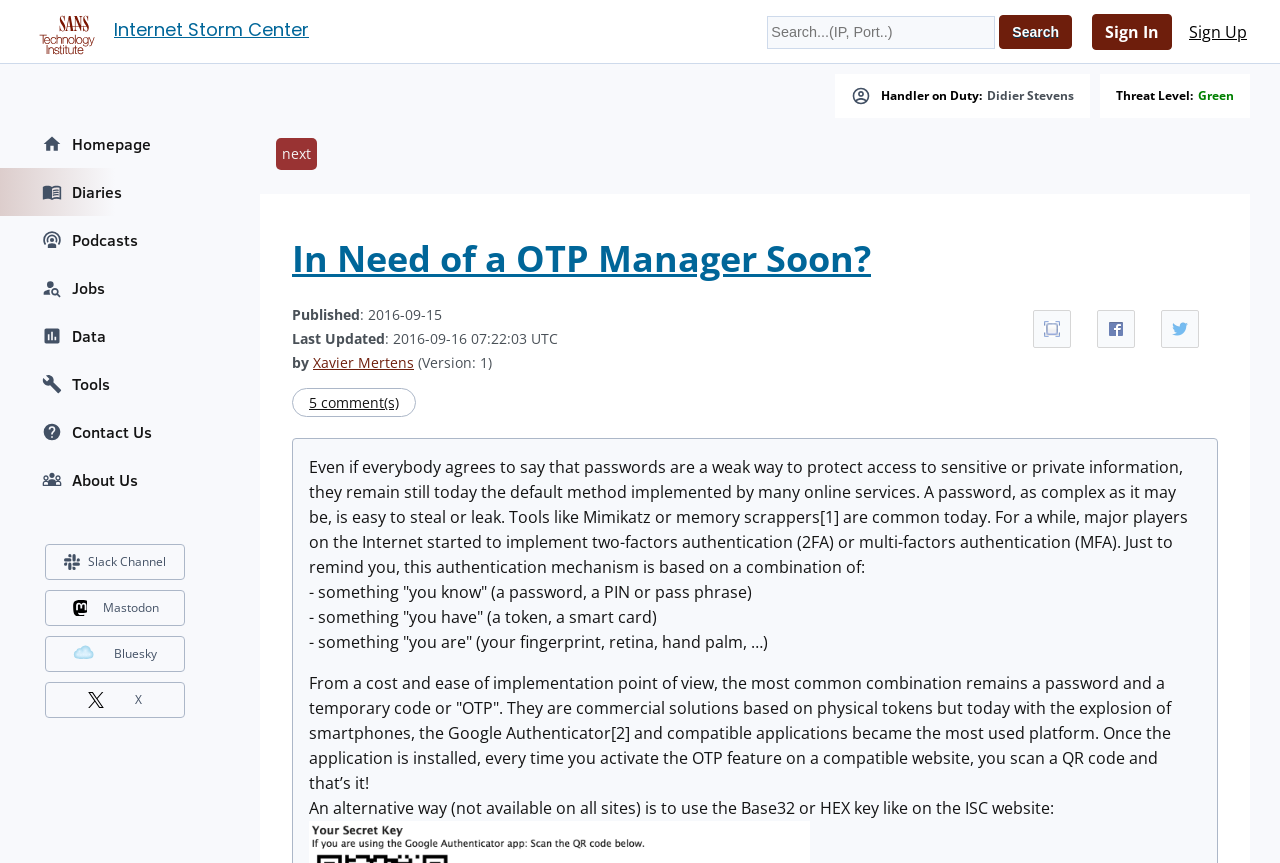Please provide a detailed answer to the question below by examining the image:
What is the current threat level?

I found the answer by looking at the 'Threat Level:' section on the webpage, which is located below the search bar and above the main article. The current threat level is listed as 'Green'.